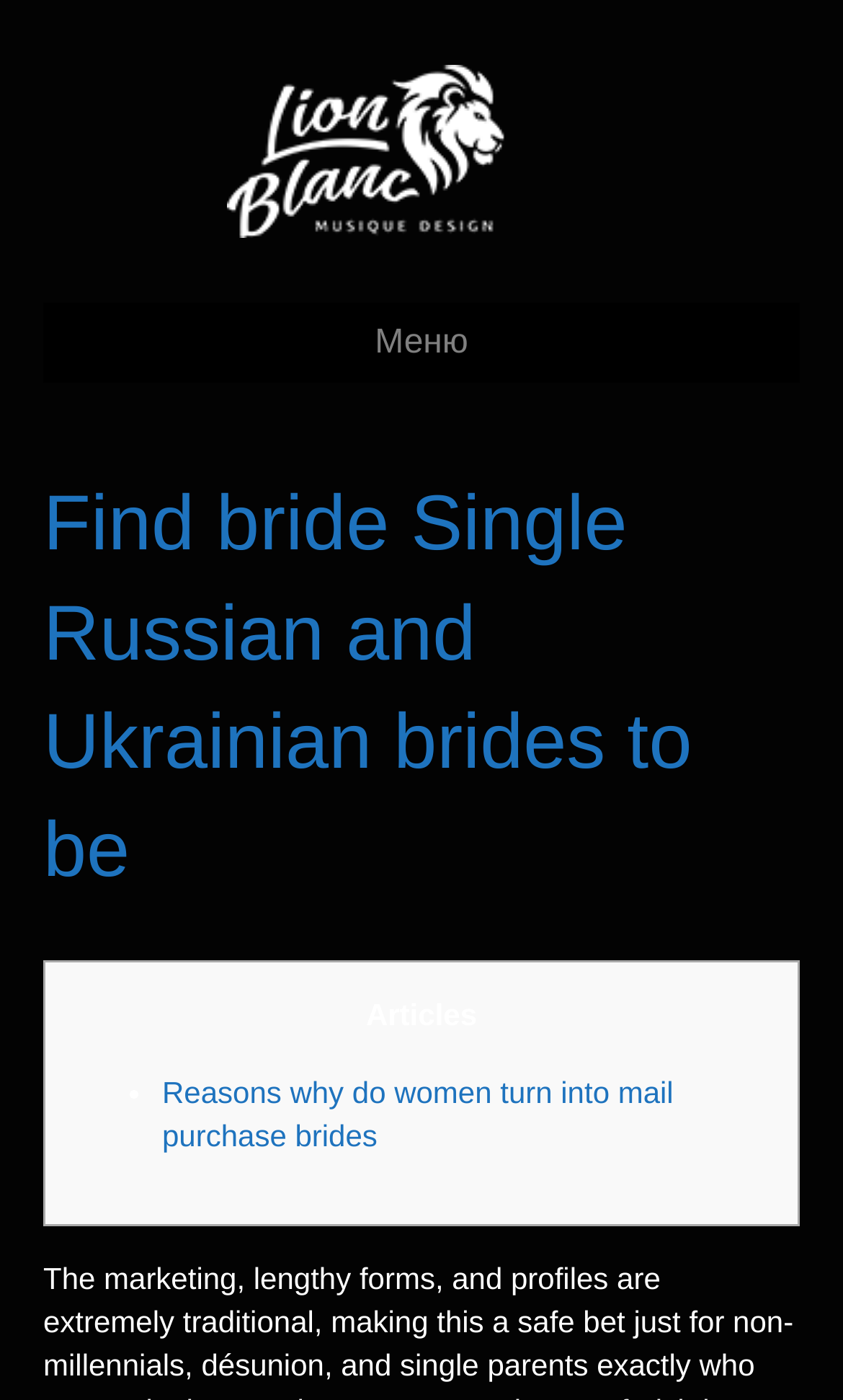Identify the bounding box of the UI component described as: "Меню".

[0.051, 0.216, 0.949, 0.274]